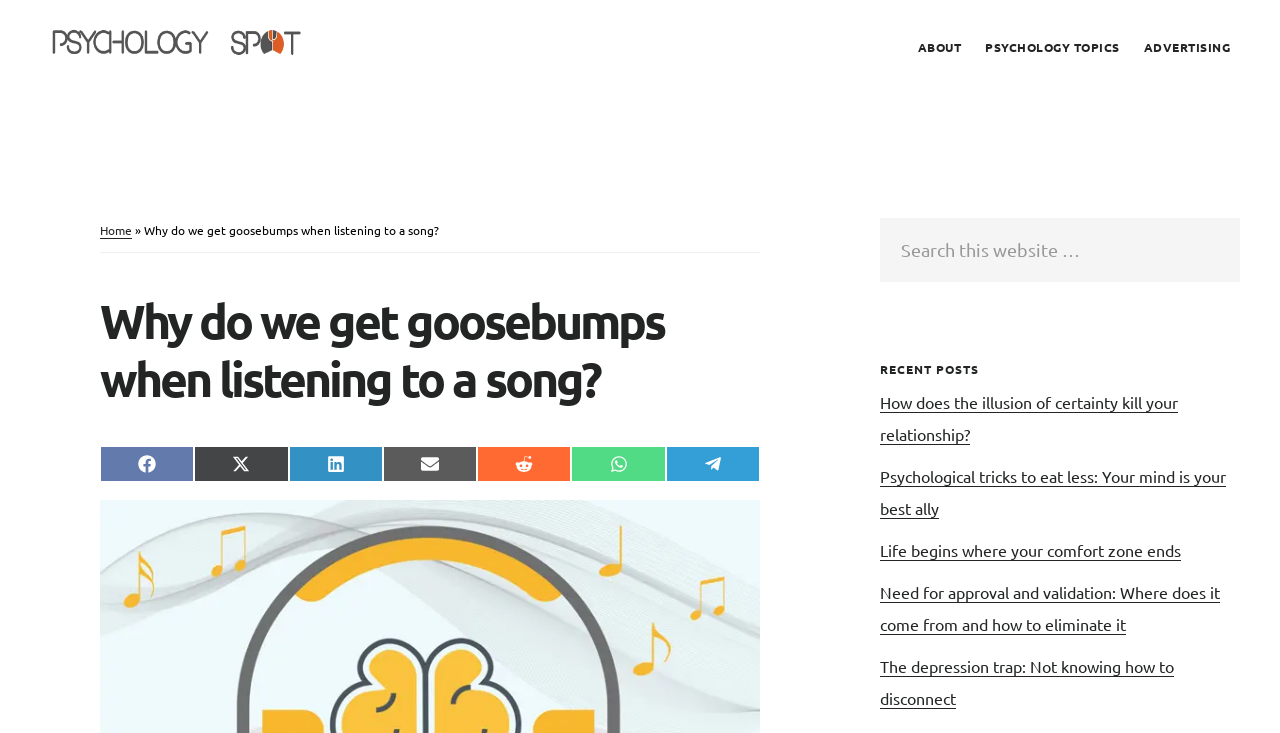How many social media sharing options are available?
Please interpret the details in the image and answer the question thoroughly.

Below the main heading, there are several social media sharing options available, including 'SHARE ON FACEBOOK', 'SHARE ON X (TWITTER)', 'SHARE ON LINKEDIN', 'SHARE ON EMAIL', 'SHARE ON REDDIT', 'SHARE ON WHATSAPP', and 'SHARE ON TELEGRAM', which makes a total of 8 options.